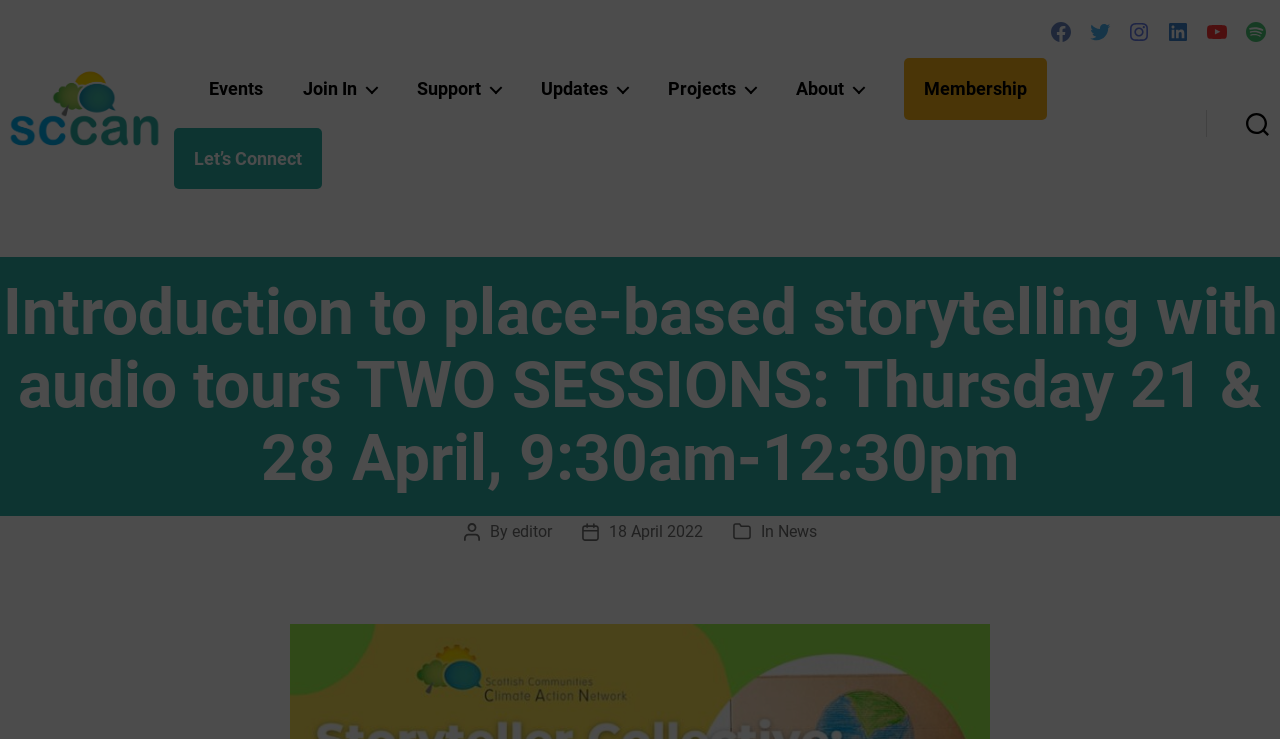Locate the bounding box coordinates of the segment that needs to be clicked to meet this instruction: "Click on the link to Scottish Communities Climate Action Network & Transition Scotland Hub".

[0.0, 0.086, 0.132, 0.208]